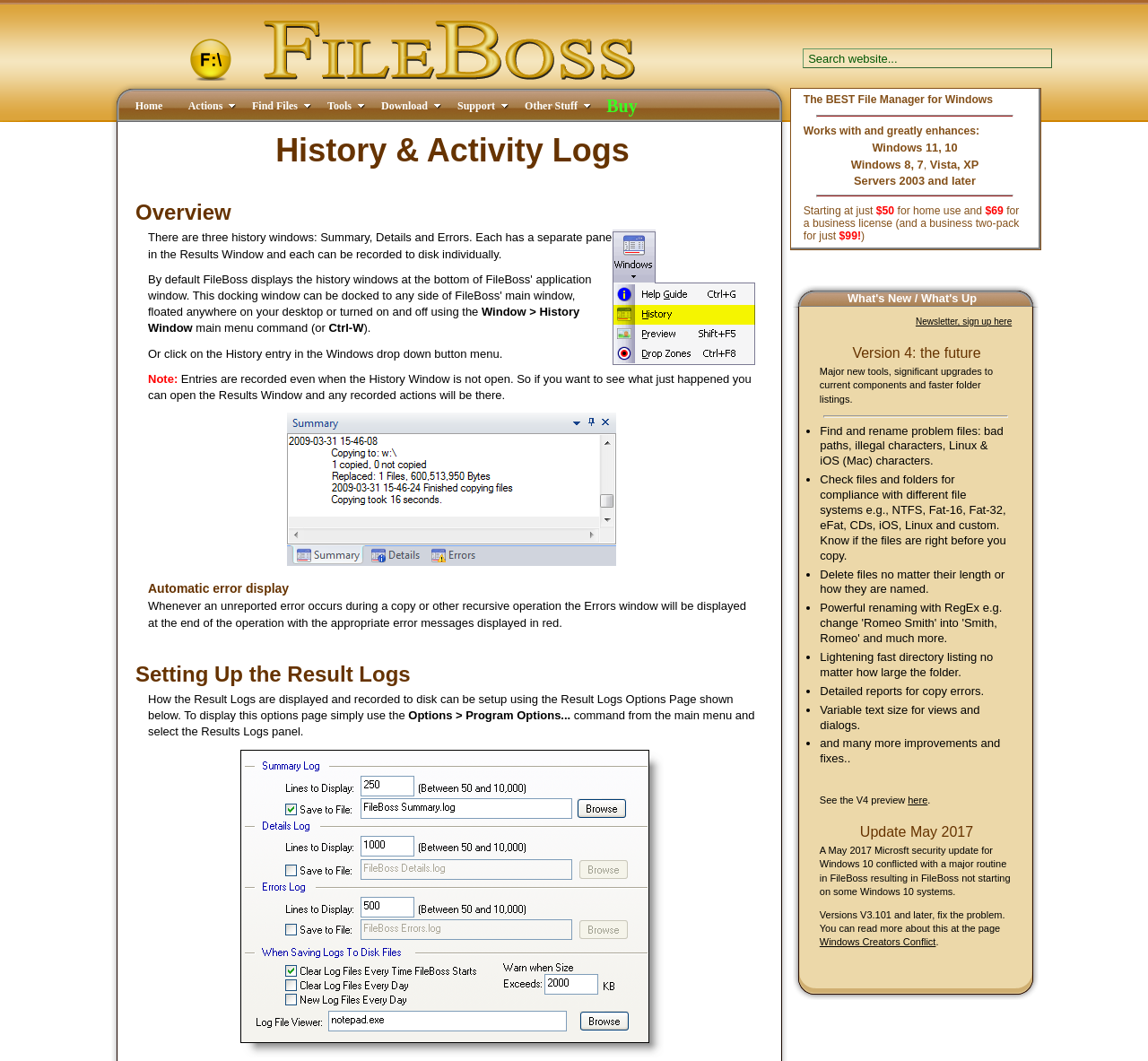What is the name of the file manager?
Based on the visual details in the image, please answer the question thoroughly.

The name of the file manager can be found in the title of the webpage, 'Result & History Logs - FileBoss, The Power File Manager for Windows'.